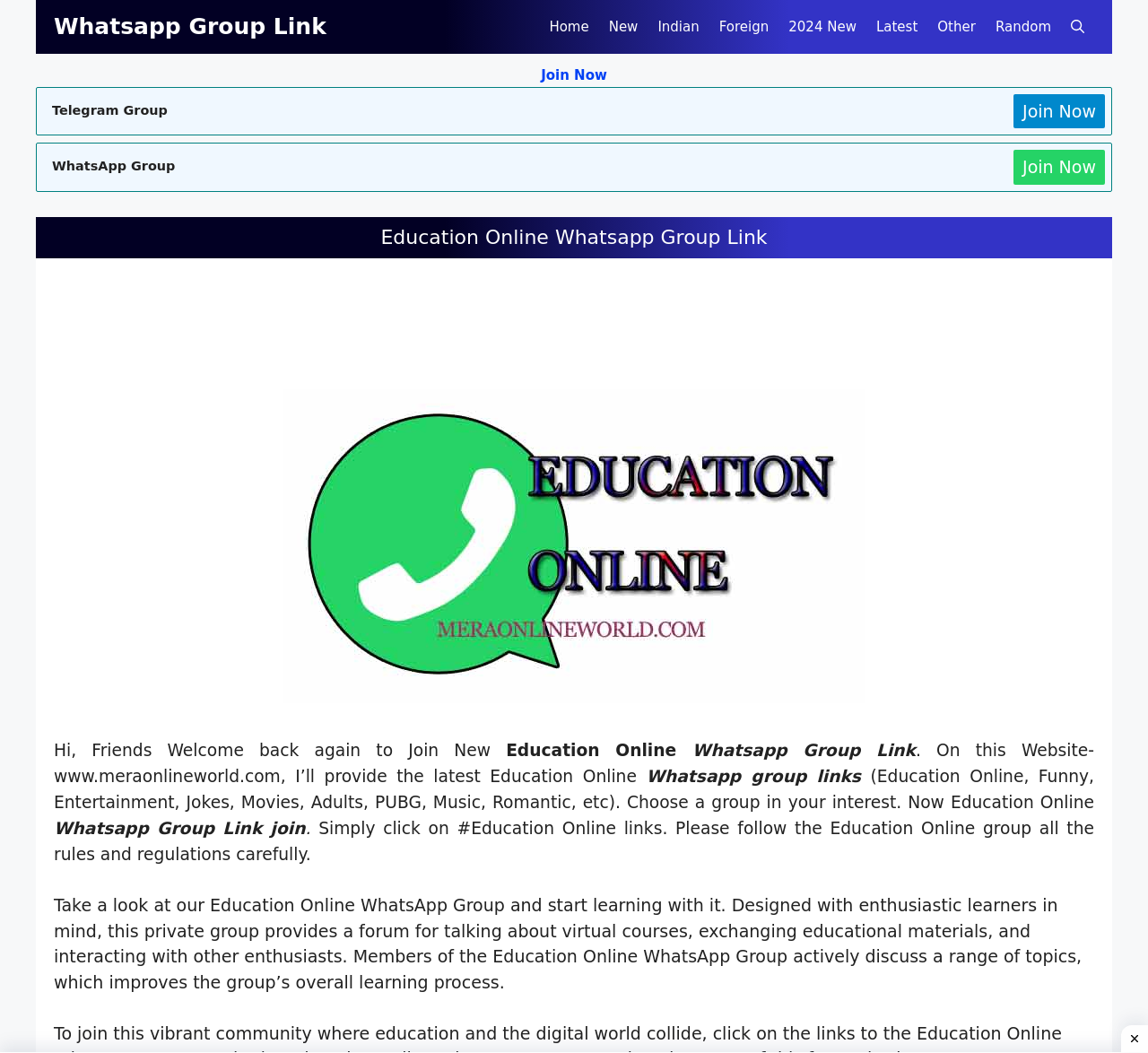Offer a thorough description of the webpage.

This webpage is about Education Online Whatsapp Group Links. At the top, there is a navigation bar with several links, including "Whatsapp Group Link", "Home", "New", "Indian", "Foreign", "2024 New", "Latest", "Other", and "Random". Next to the navigation bar, there is a button labeled "Open search". 

Below the navigation bar, there are two columns of content. On the left, there is a section with the title "Education Online Whatsapp Group Link" and an image related to the topic. On the right, there is a paragraph of text that welcomes users and explains the purpose of the website, which is to provide the latest Education Online Whatsapp group links. 

The text continues to explain that users can choose a group that interests them and provides a brief description of the types of groups available, including Education Online, Funny, Entertainment, Jokes, Movies, Adults, PUBG, Music, Romantic, etc. 

Further down, there is a section that provides instructions on how to join the Education Online Whatsapp Group, including clicking on the links and following the rules and regulations carefully. 

Finally, there is a description of the Education Online WhatsApp Group, which is designed for enthusiastic learners to discuss virtual courses, exchange educational materials, and interact with other enthusiasts. The group actively discusses a range of topics, improving the overall learning process. At the bottom right corner of the page, there is a small image.